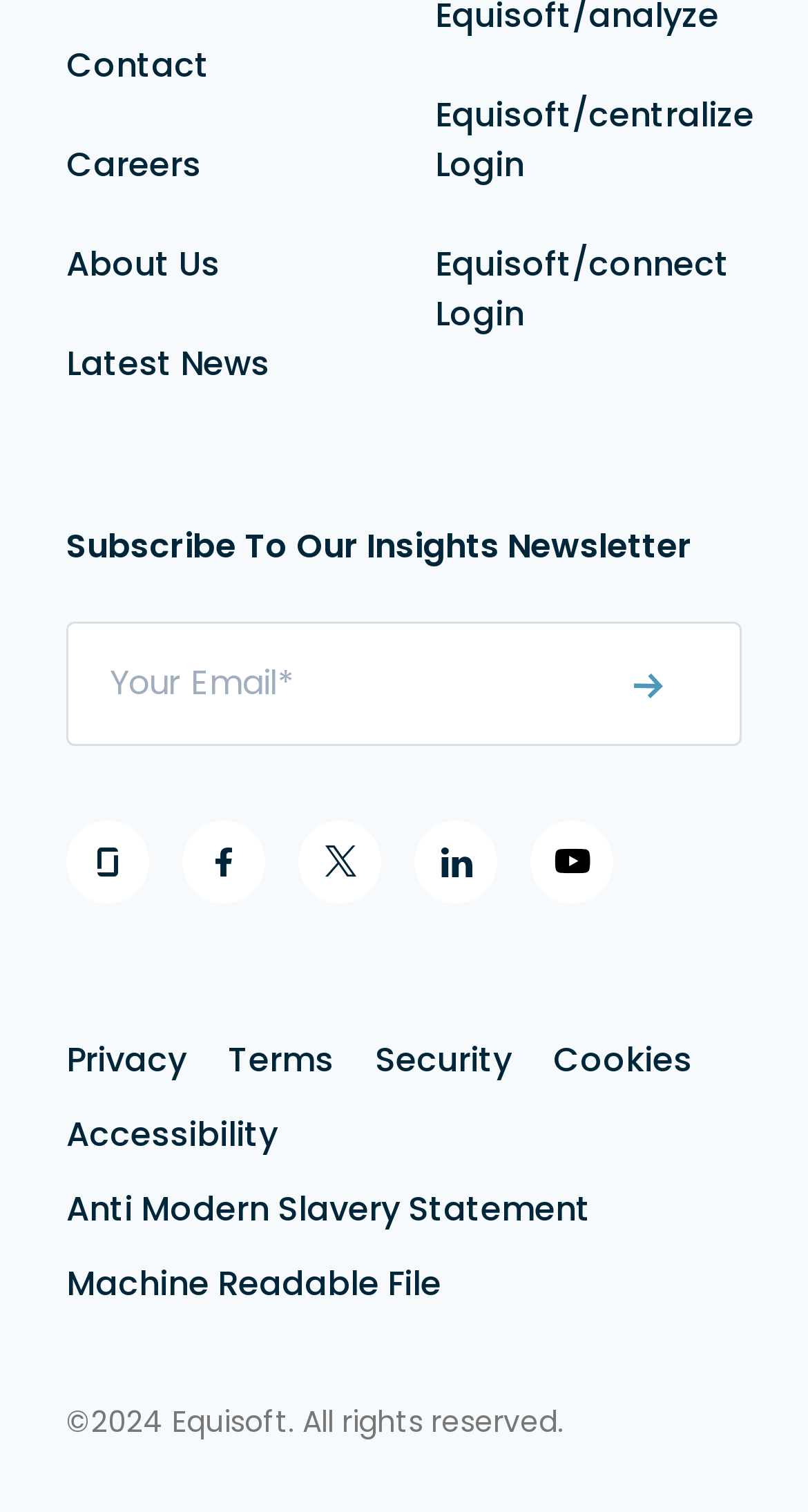Provide your answer to the question using just one word or phrase: How many login options are available?

2